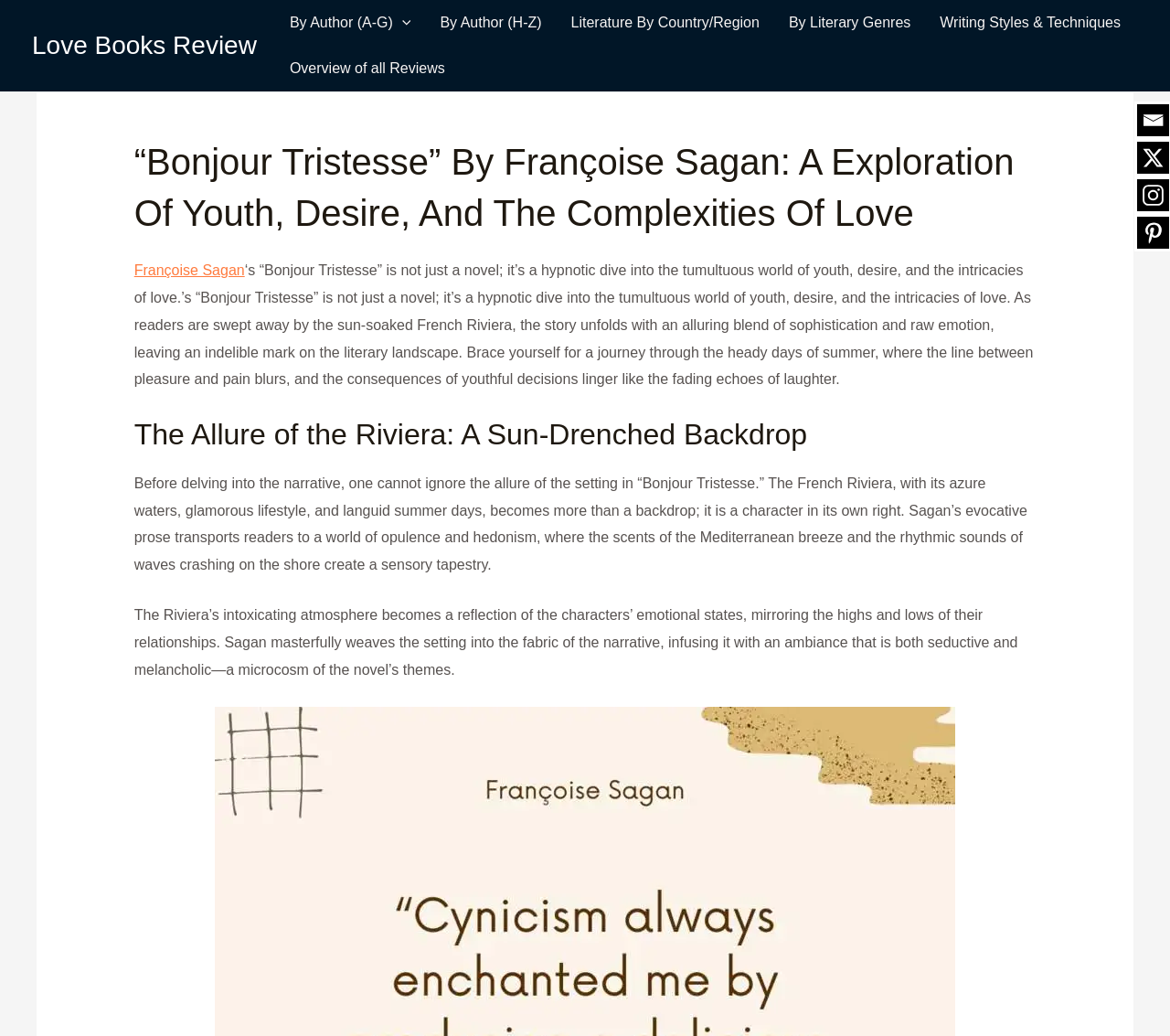Please provide the main heading of the webpage content.

“Bonjour Tristesse” By Françoise Sagan: A Exploration Of Youth, Desire, And The Complexities Of Love